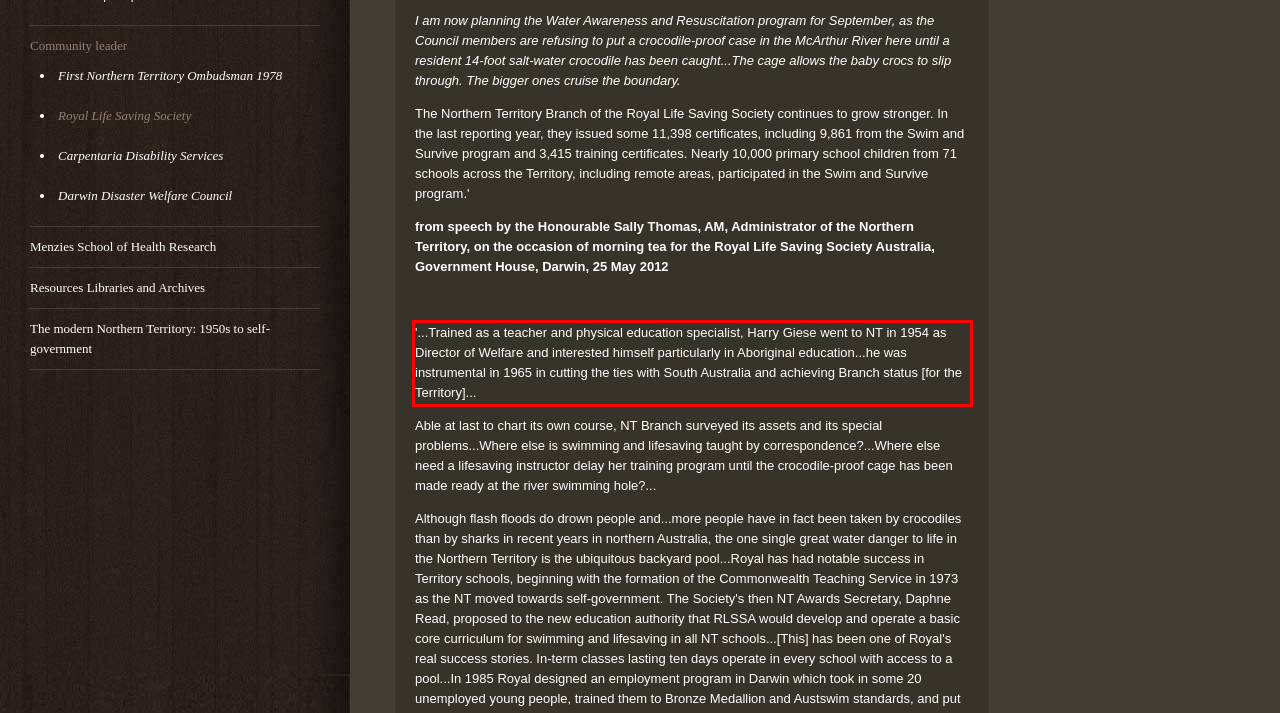Please examine the webpage screenshot containing a red bounding box and use OCR to recognize and output the text inside the red bounding box.

'...Trained as a teacher and physical education specialist, Harry Giese went to NT in 1954 as Director of Welfare and interested himself particularly in Aboriginal education...he was instrumental in 1965 in cutting the ties with South Australia and achieving Branch status [for the Territory]...